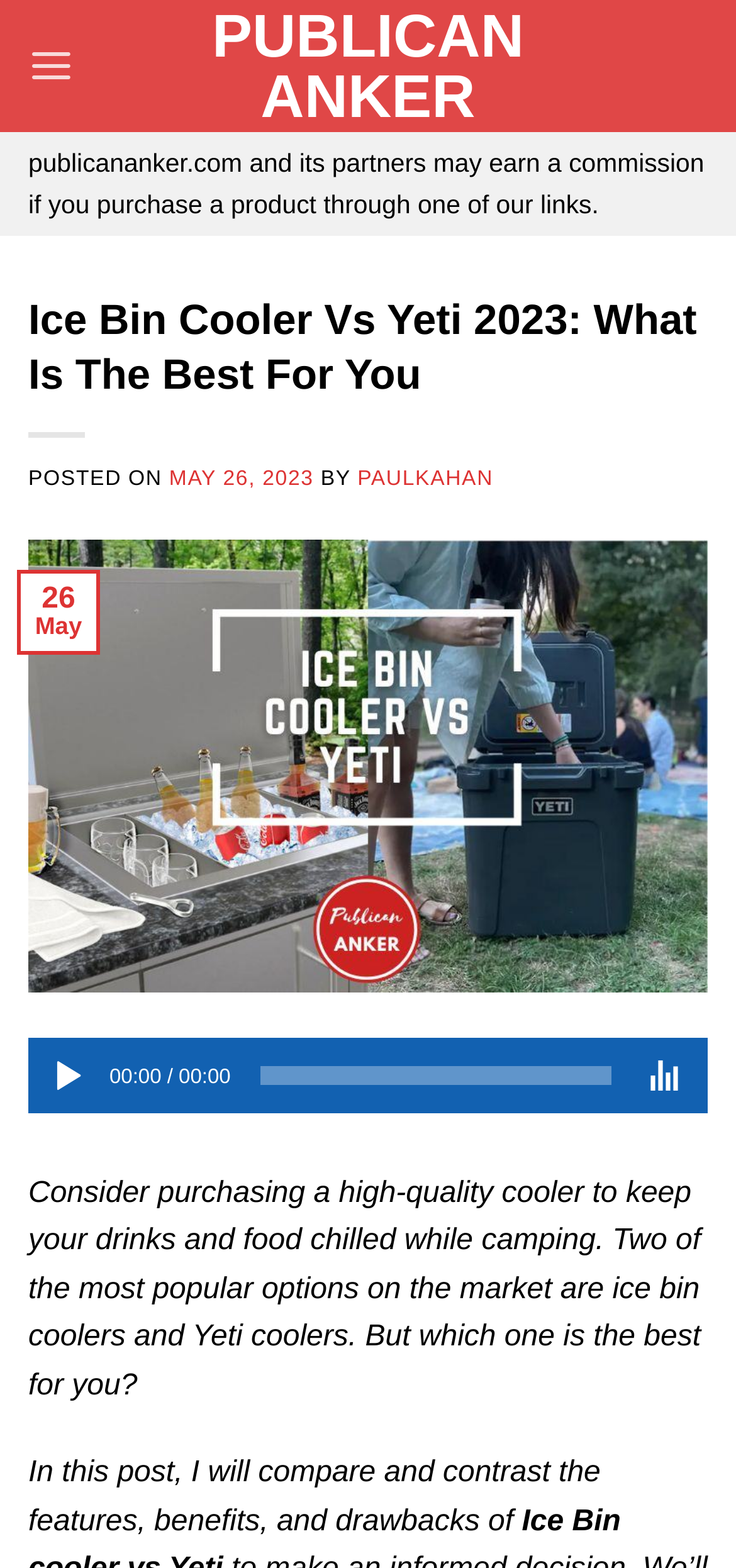What is the website's name?
Provide a detailed and well-explained answer to the question.

The website's name can be found in the top navigation section, where it is displayed as a link. The link text is 'PUBLICAN ANKER'.